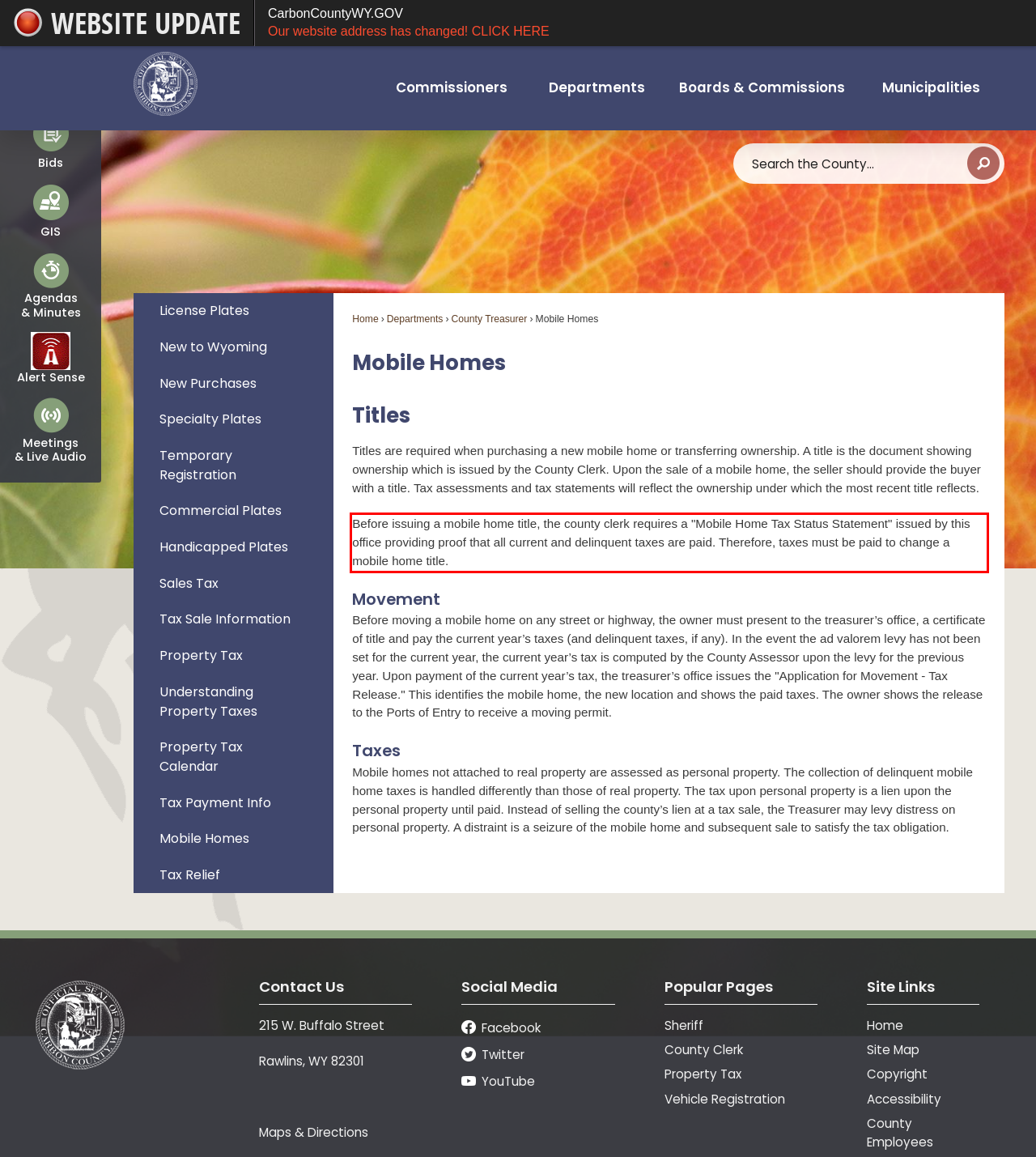In the given screenshot, locate the red bounding box and extract the text content from within it.

Before issuing a mobile home title, the county clerk requires a "Mobile Home Tax Status Statement" issued by this office providing proof that all current and delinquent taxes are paid. Therefore, taxes must be paid to change a mobile home title.